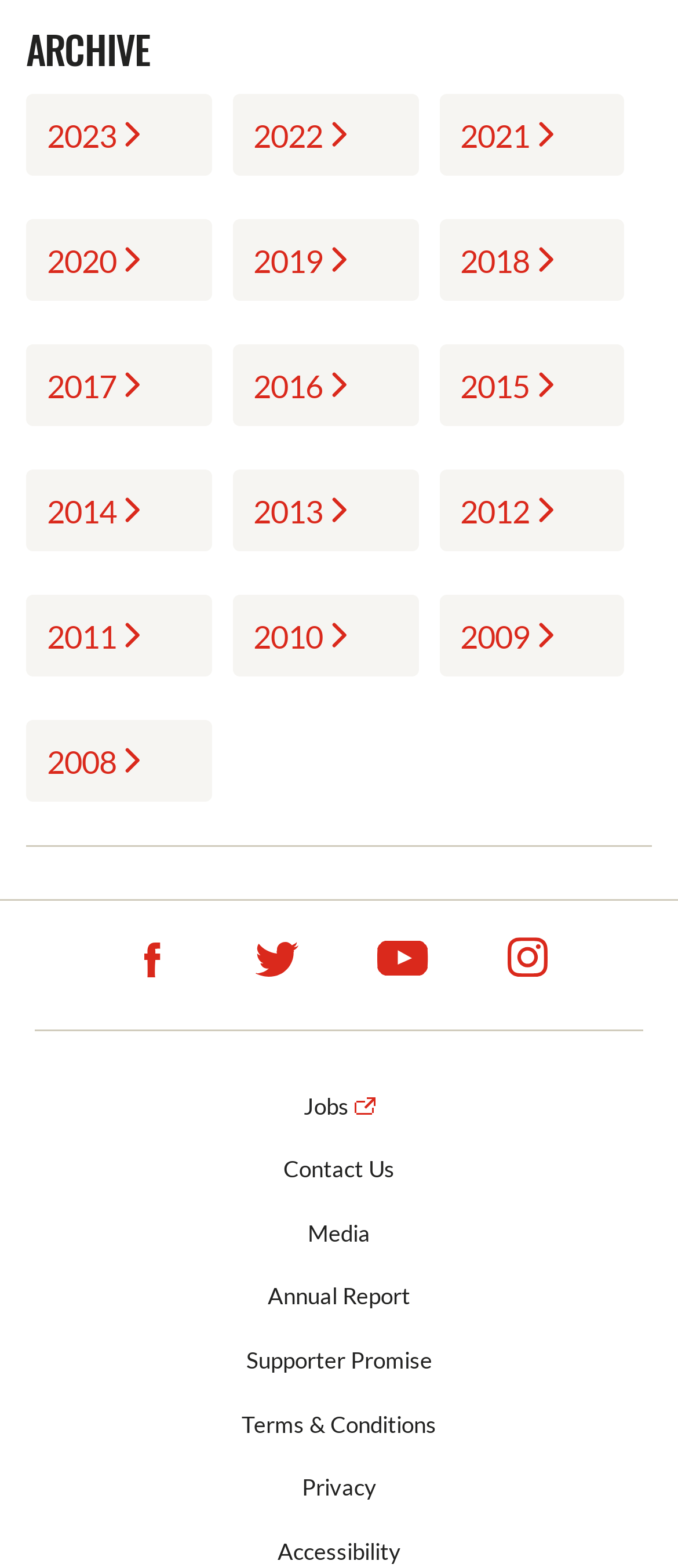Please determine the bounding box coordinates of the element's region to click in order to carry out the following instruction: "Check jobs". The coordinates should be four float numbers between 0 and 1, i.e., [left, top, right, bottom].

[0.447, 0.685, 0.553, 0.726]